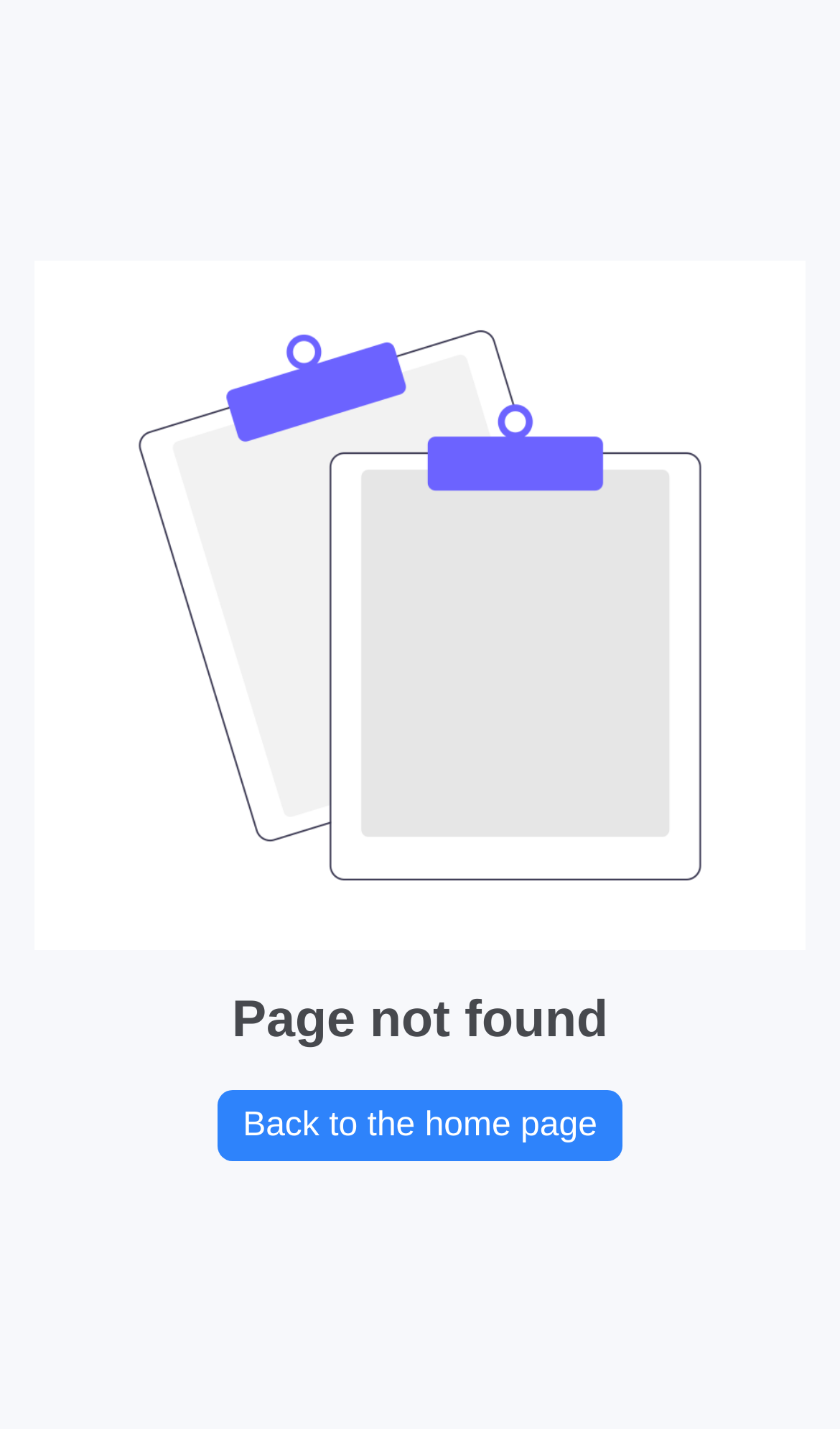Using the element description: "Back to the home page", determine the bounding box coordinates. The coordinates should be in the format [left, top, right, bottom], with values between 0 and 1.

[0.258, 0.762, 0.742, 0.812]